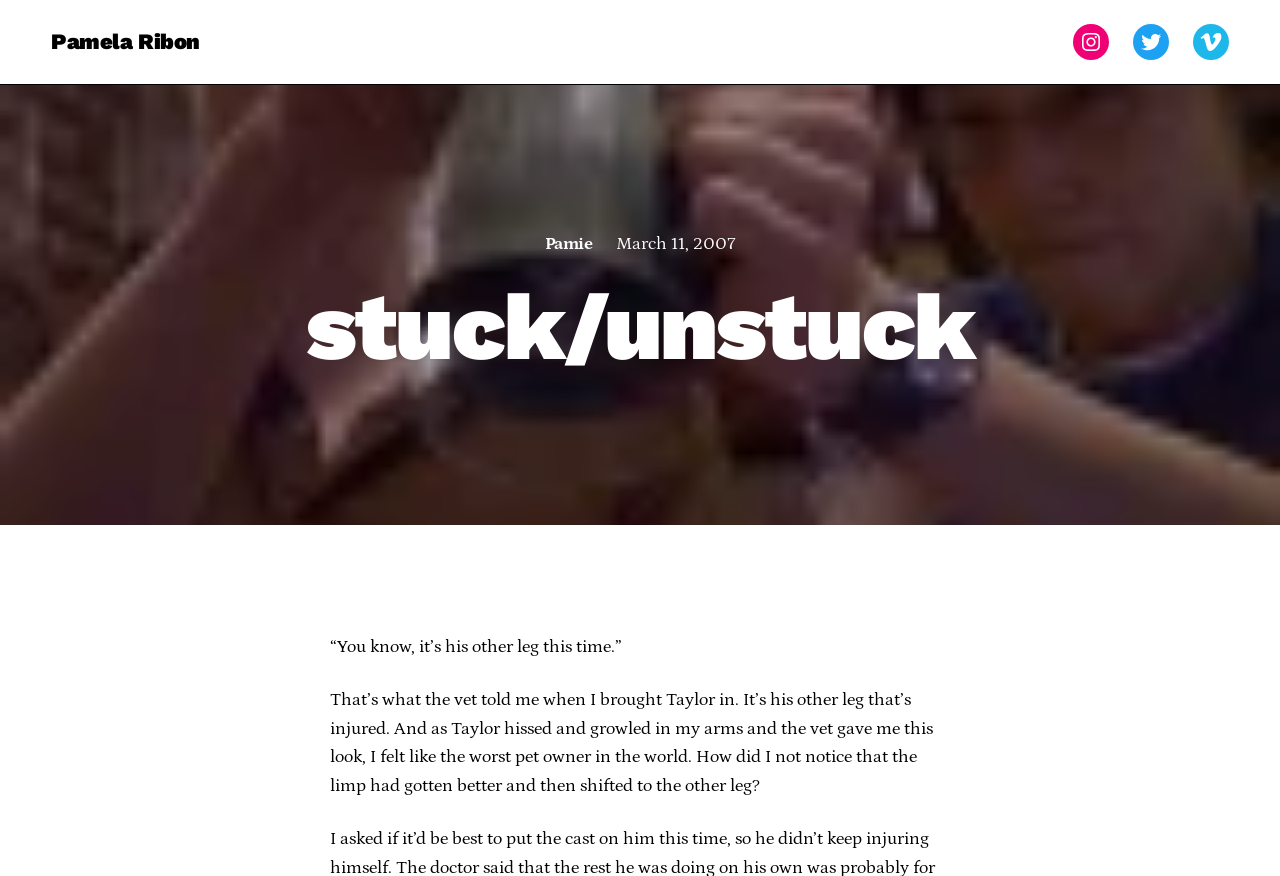What is the name of the pet mentioned in the article? Based on the image, give a response in one word or a short phrase.

Taylor